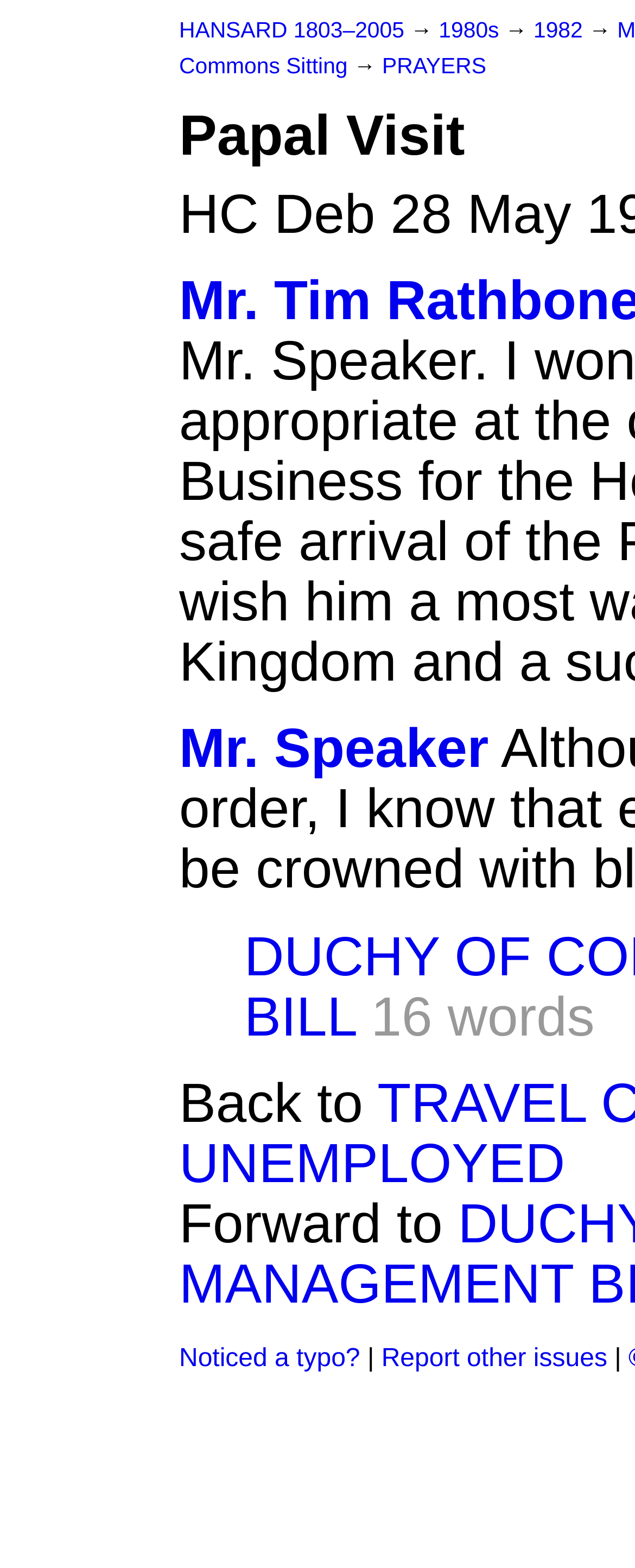Please locate the bounding box coordinates for the element that should be clicked to achieve the following instruction: "View 1982". Ensure the coordinates are given as four float numbers between 0 and 1, i.e., [left, top, right, bottom].

[0.84, 0.011, 0.927, 0.027]